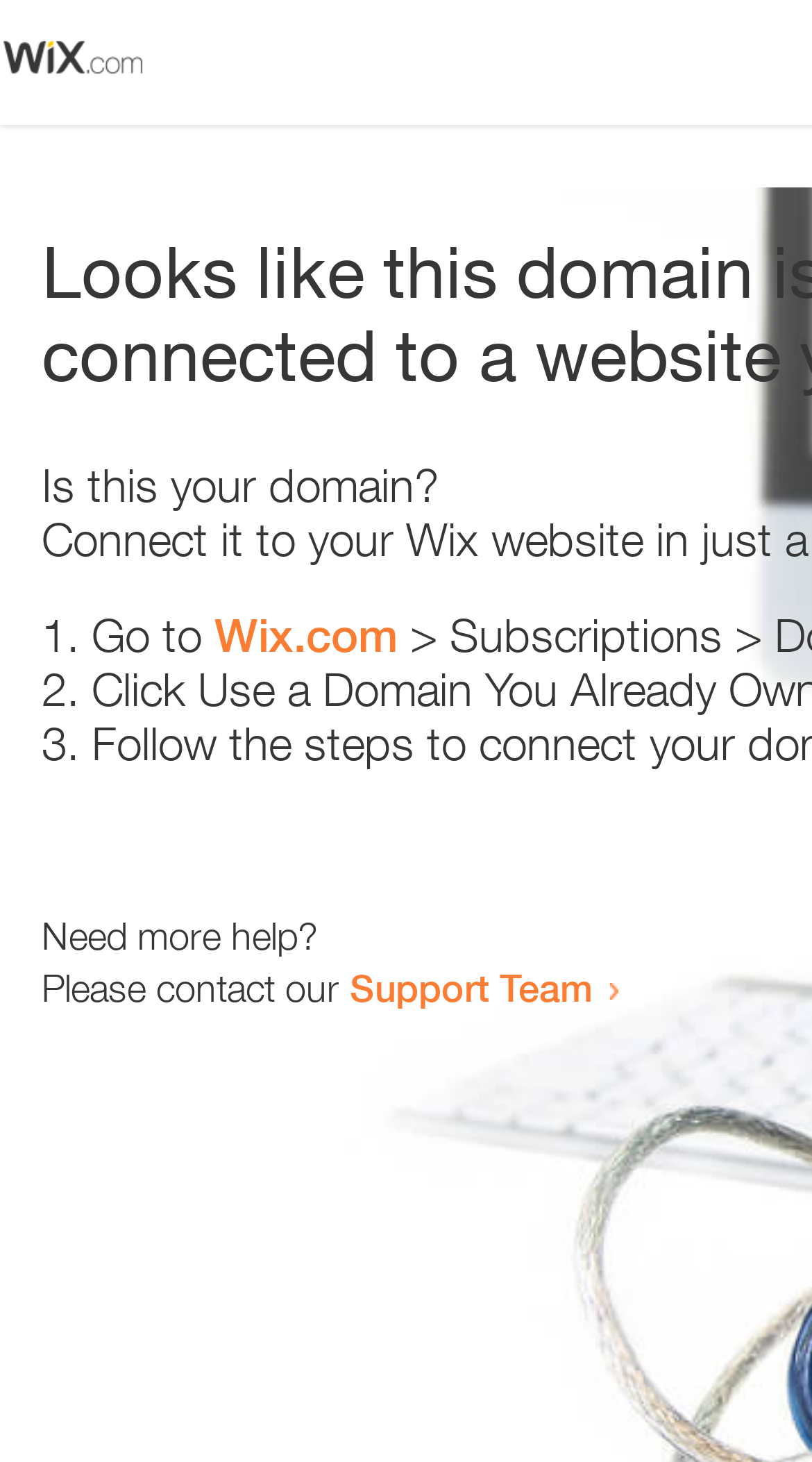Based on the image, provide a detailed response to the question:
Who to contact for more help?

The question is asking about who to contact for more help. The answer is 'Support Team' because the link 'Support Team' is provided as a contact for more help.